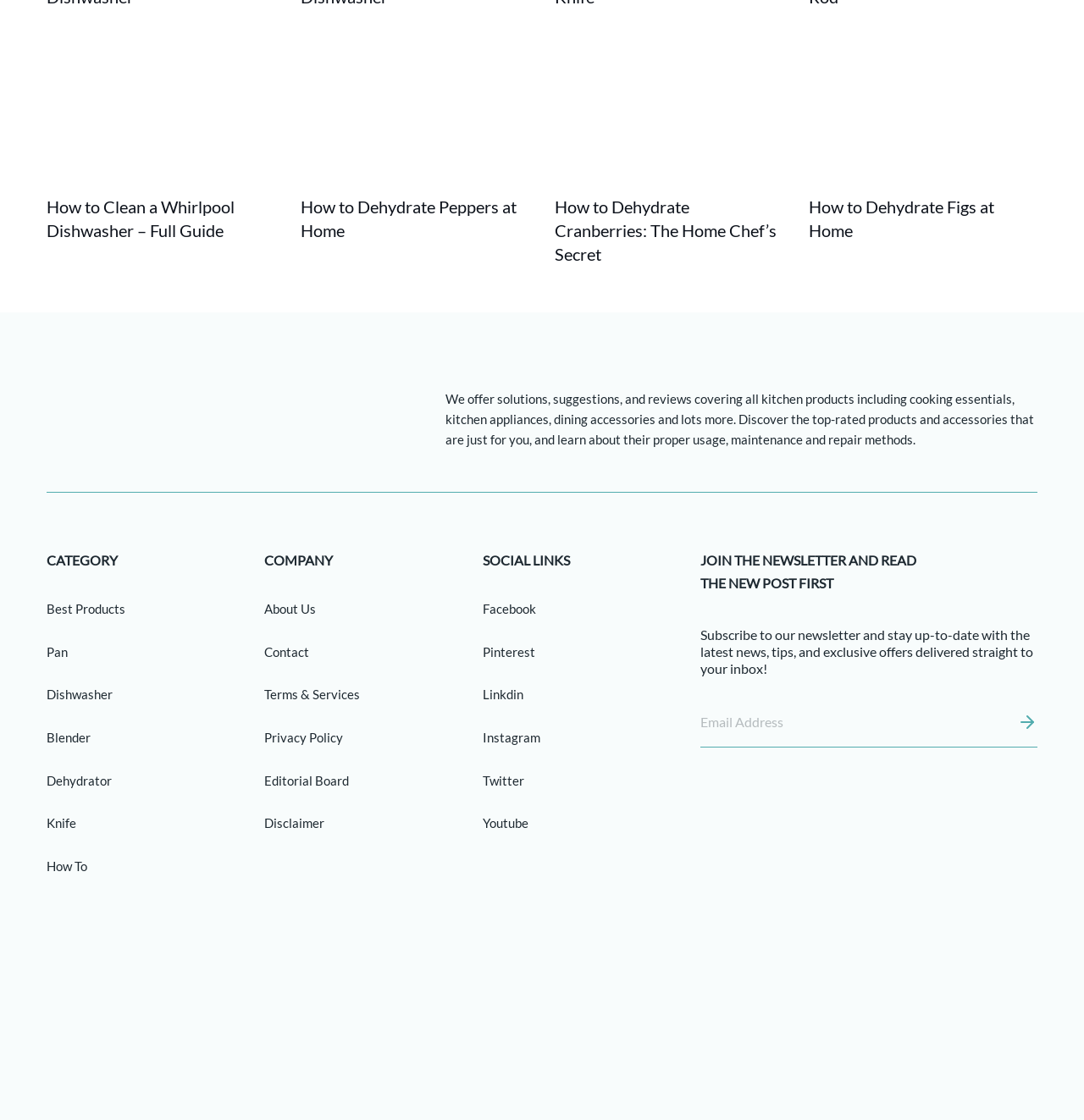Identify the bounding box coordinates of the section to be clicked to complete the task described by the following instruction: "Read the Privacy Policy". The coordinates should be four float numbers between 0 and 1, formatted as [left, top, right, bottom].

None